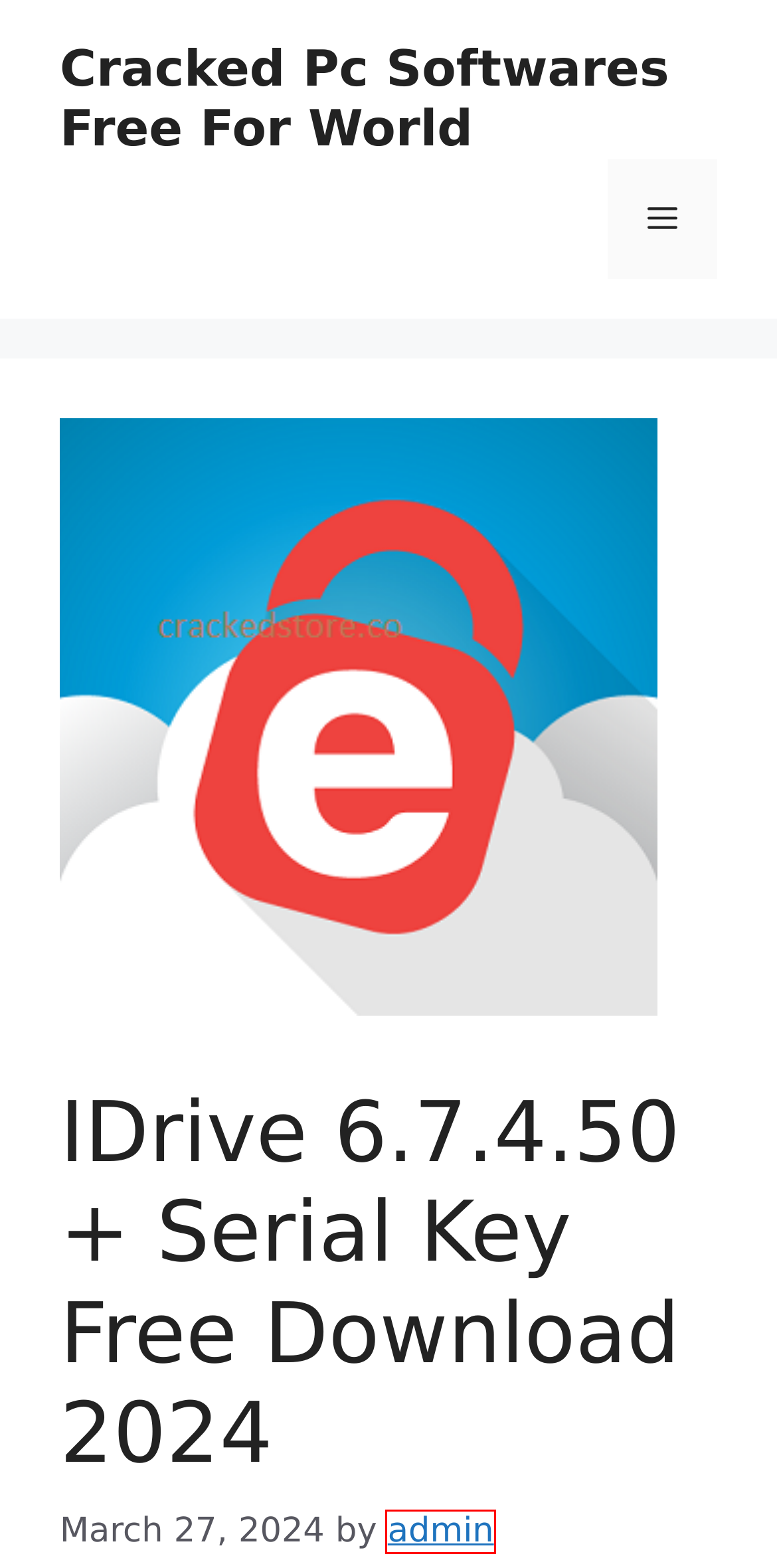You have a screenshot of a webpage with a red bounding box around an element. Choose the best matching webpage description that would appear after clicking the highlighted element. Here are the candidates:
A. admin, Author at Cracked Pc Softwares Free For World
B. Cracked Pc Softwares Free For World - Just another WordPress site
C. idrive review Archives - Cracked Pc Softwares Free For World
D. Discord 1.0.9047 + Activation Key Free Download 2024
E. vMix 27.0.0.72 + Activation Key Free Download 2024
F. idrive reddit Archives - Cracked Pc Softwares Free For World
G. Roland Zenbeats 3.1.7.9380 + License Key Free Download 2024
H. IDrive 6.7.4.46 Archives - Cracked Pc Softwares Free For World

A